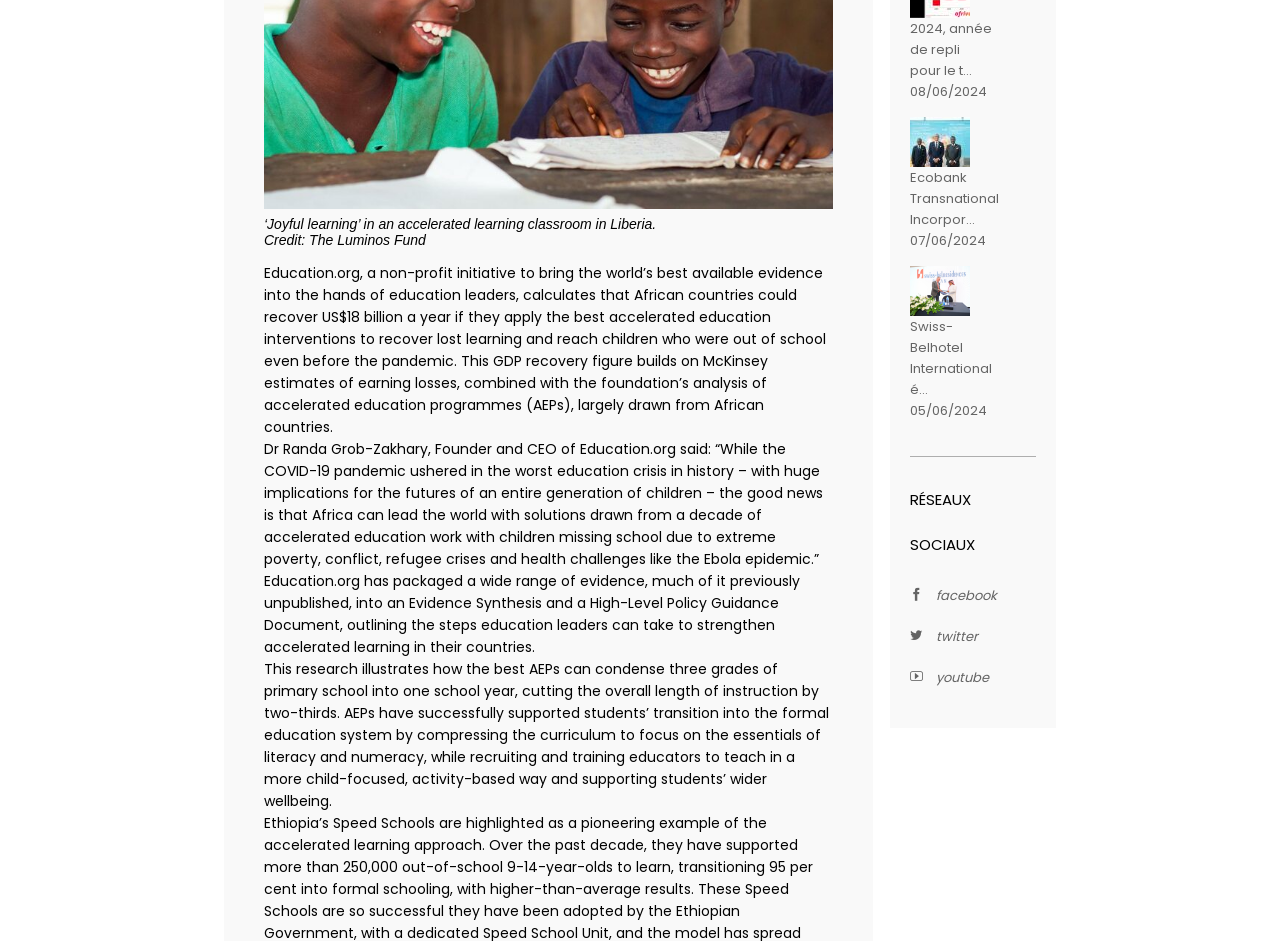Find the bounding box coordinates for the HTML element described as: "Education.org". The coordinates should consist of four float values between 0 and 1, i.e., [left, top, right, bottom].

[0.206, 0.279, 0.281, 0.301]